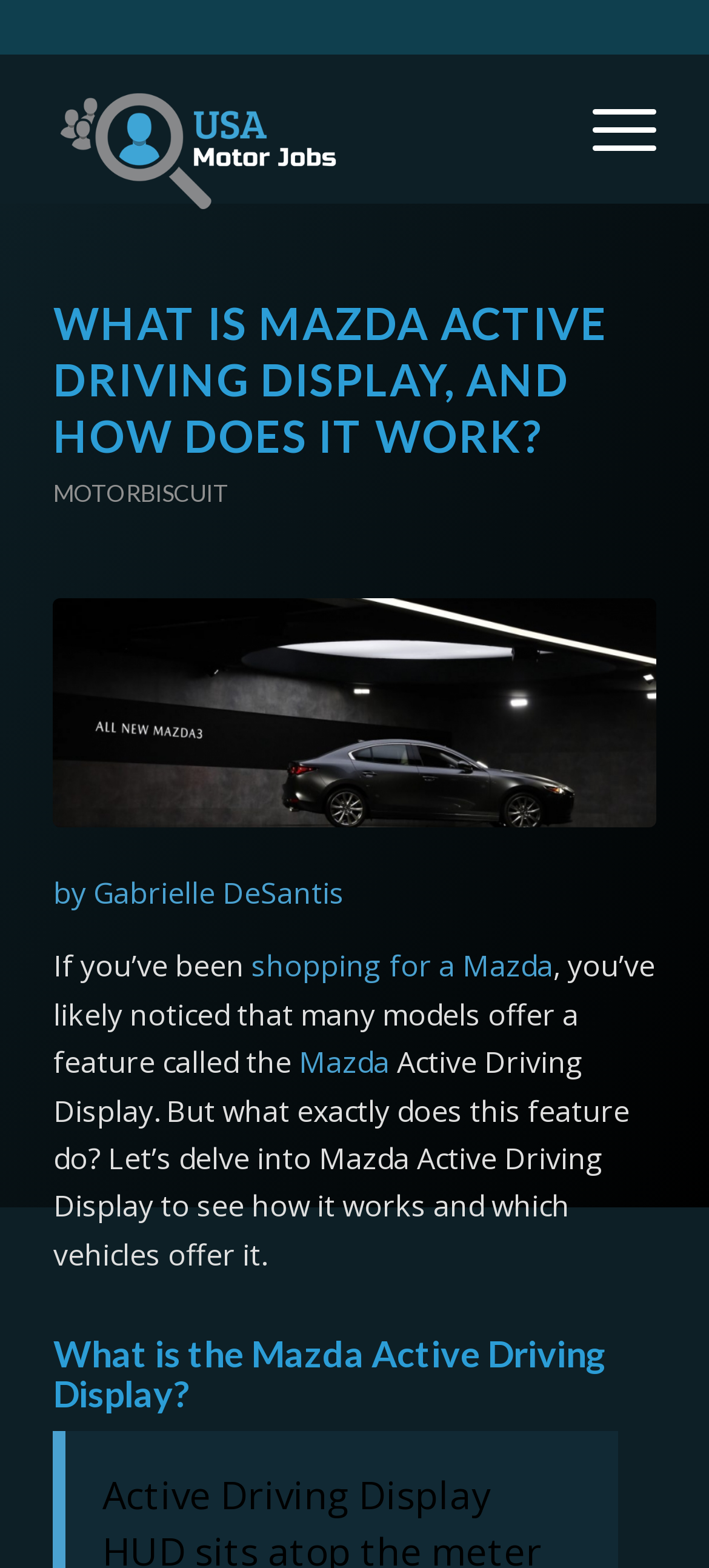What is the topic of the section starting with 'What is the Mazda Active Driving Display?'
Offer a detailed and exhaustive answer to the question.

The section starting with the heading 'What is the Mazda Active Driving Display?' is likely to explain the Mazda Active Driving Display feature in more detail, providing information on what it is and how it works.